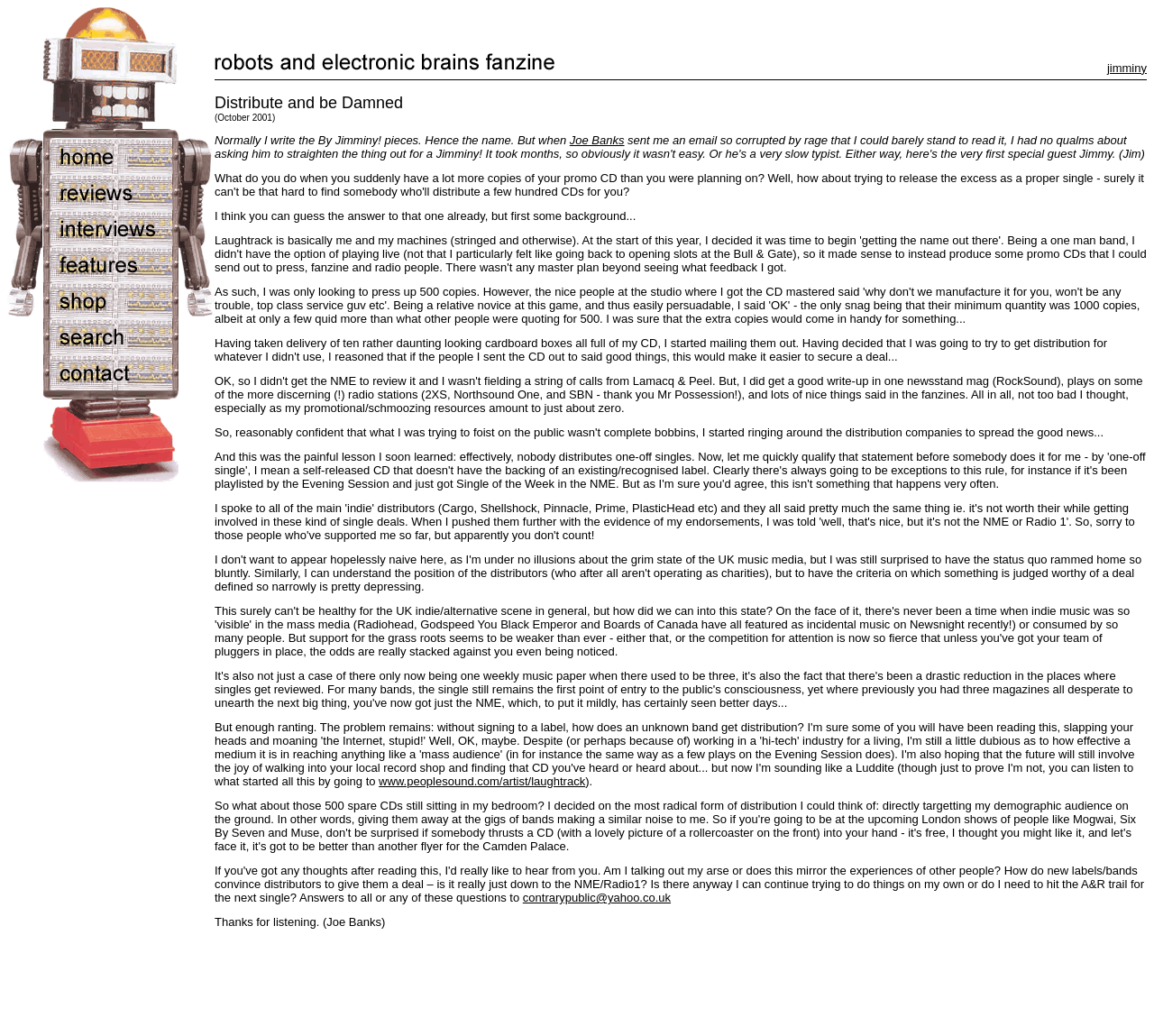What type of content is likely to be found in the links?
We need a detailed and meticulous answer to the question.

Given the website's theme of eclectic music, it is likely that the links in the table cells point to music-related content, such as album reviews, artist profiles, or music news articles. The presence of images and links in the table cells suggests that the website is showcasing various music-related resources or articles.